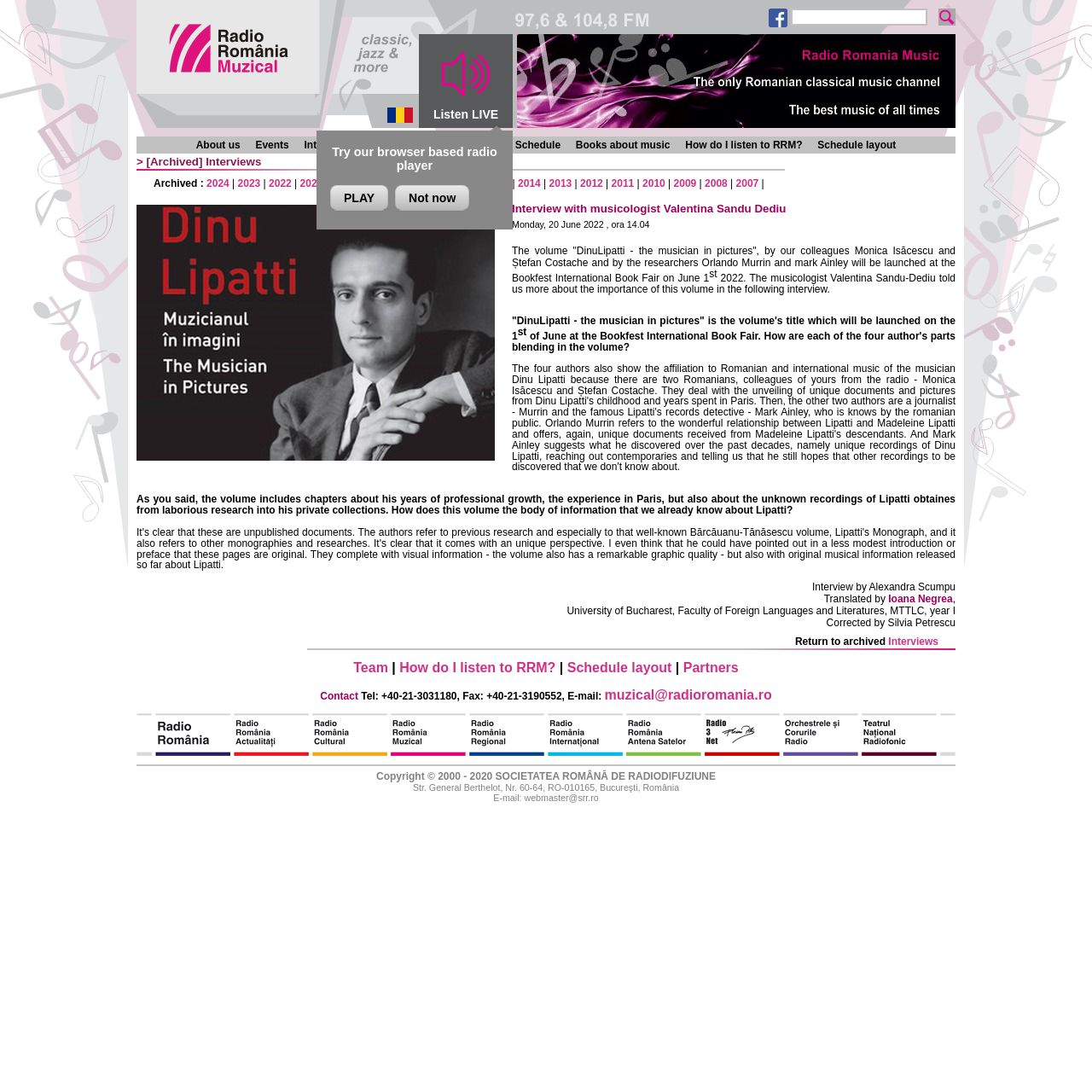Please identify the bounding box coordinates of the element's region that needs to be clicked to fulfill the following instruction: "Read related post about Finals Tips". The bounding box coordinates should consist of four float numbers between 0 and 1, i.e., [left, top, right, bottom].

None